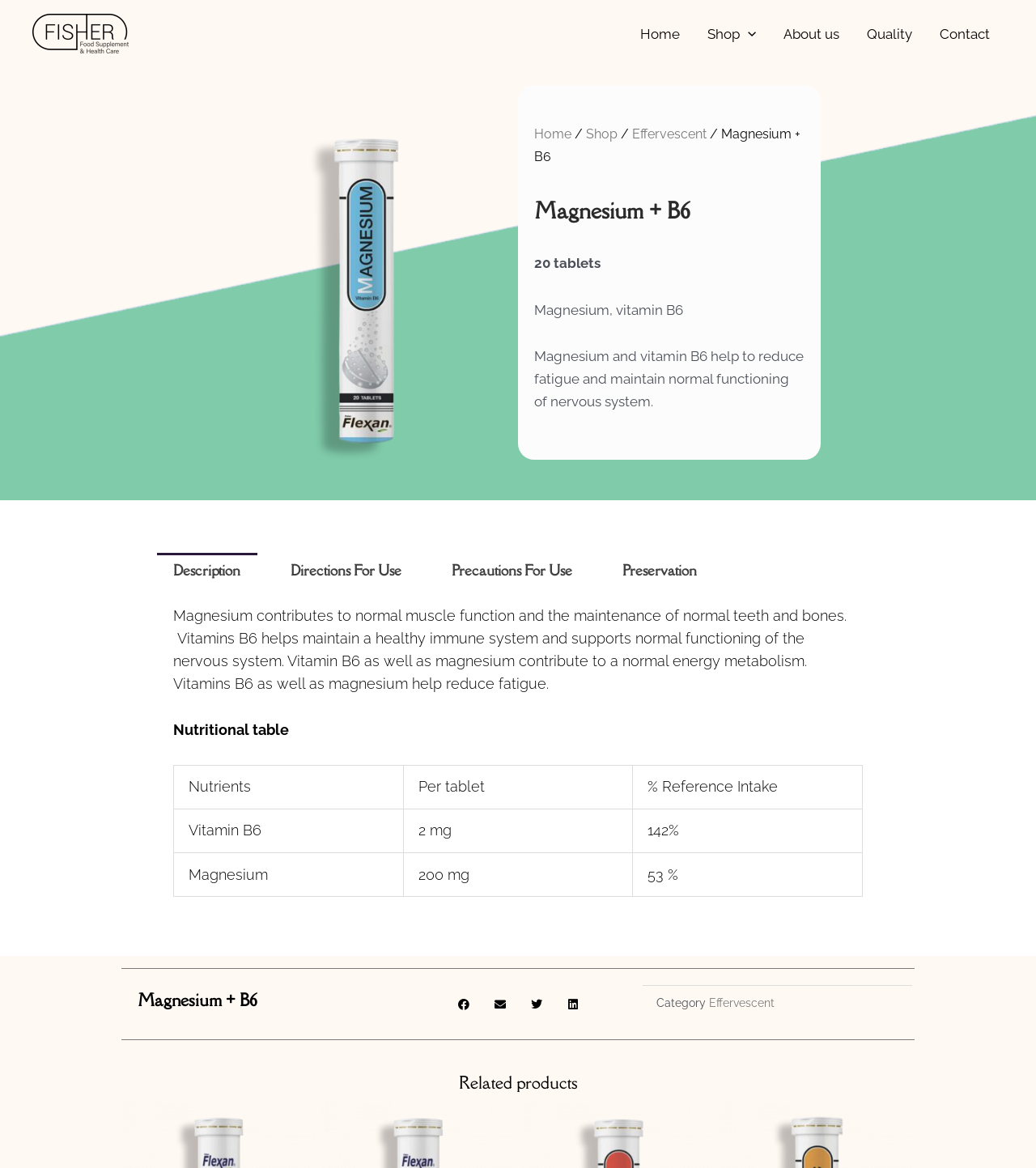Identify the coordinates of the bounding box for the element that must be clicked to accomplish the instruction: "Click on the 'Share on facebook' button".

[0.43, 0.844, 0.465, 0.875]